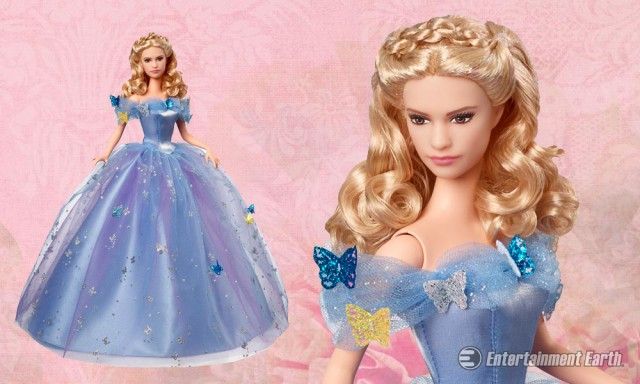Elaborate on the contents of the image in a comprehensive manner.

This enchanting image showcases the Disney Cinderella Royal Ball Doll by Mattel, inspired by the live-action film featuring actress Lily James. The doll is elegantly dressed in a stunning blue ballgown, accented with delicate butterflies and shimmering sparkles that enhance its magical theme. The gown features a wide skirt that adds to its grandeur, making it a captivating addition to any collection.

With beautifully sculpted facial features, including luscious blonde hair styled in soft waves, the doll embodies the spirit of Cinderella perfectly. As a representation of both classic charm and modern design, this doll is a tribute to the beloved story and a must-have for fans of Disney and Barbie. The image is presented against an aesthetically pleasing pink background, further highlighting the doll's features and attire. 

This collectible doll is currently available at Entertainment Earth, where orders over a certain amount qualify for free shipping, making it an excellent opportunity for collectors and Disney enthusiasts alike.